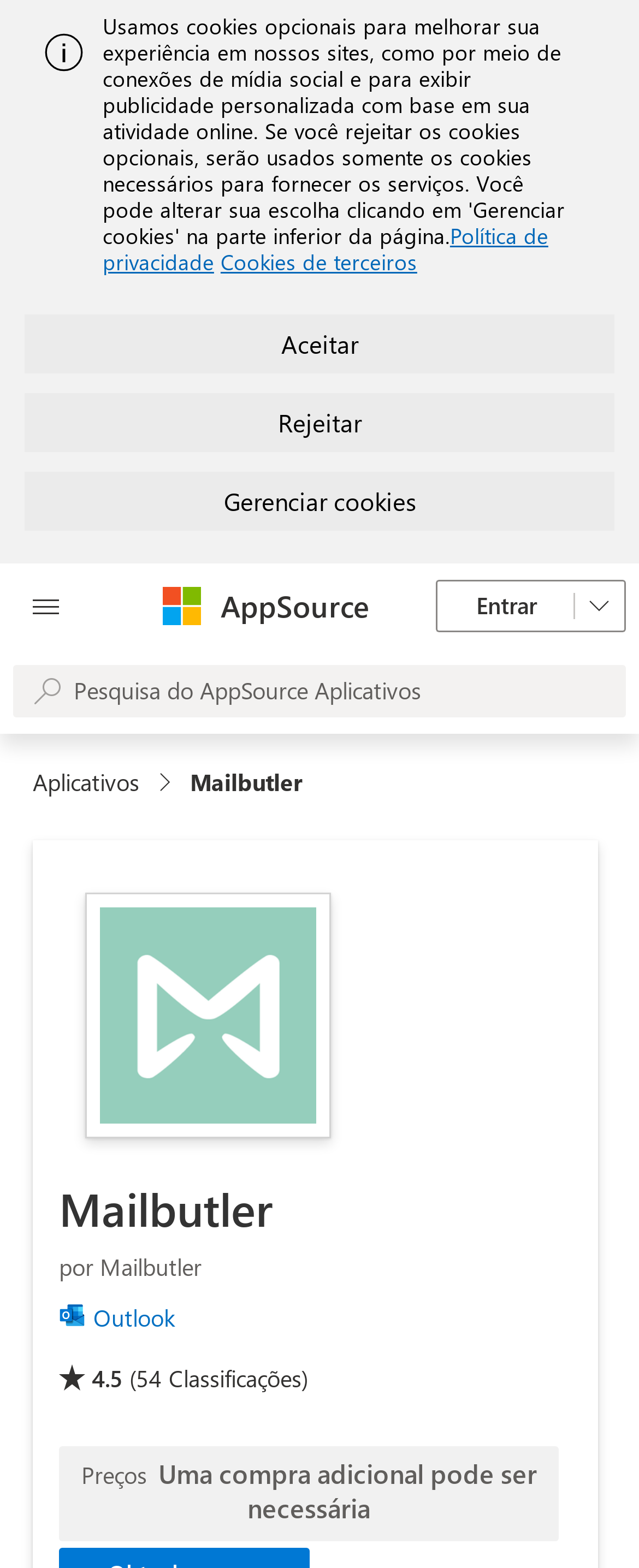Locate the bounding box coordinates of the item that should be clicked to fulfill the instruction: "Go to issue #168 feb. 2010".

None